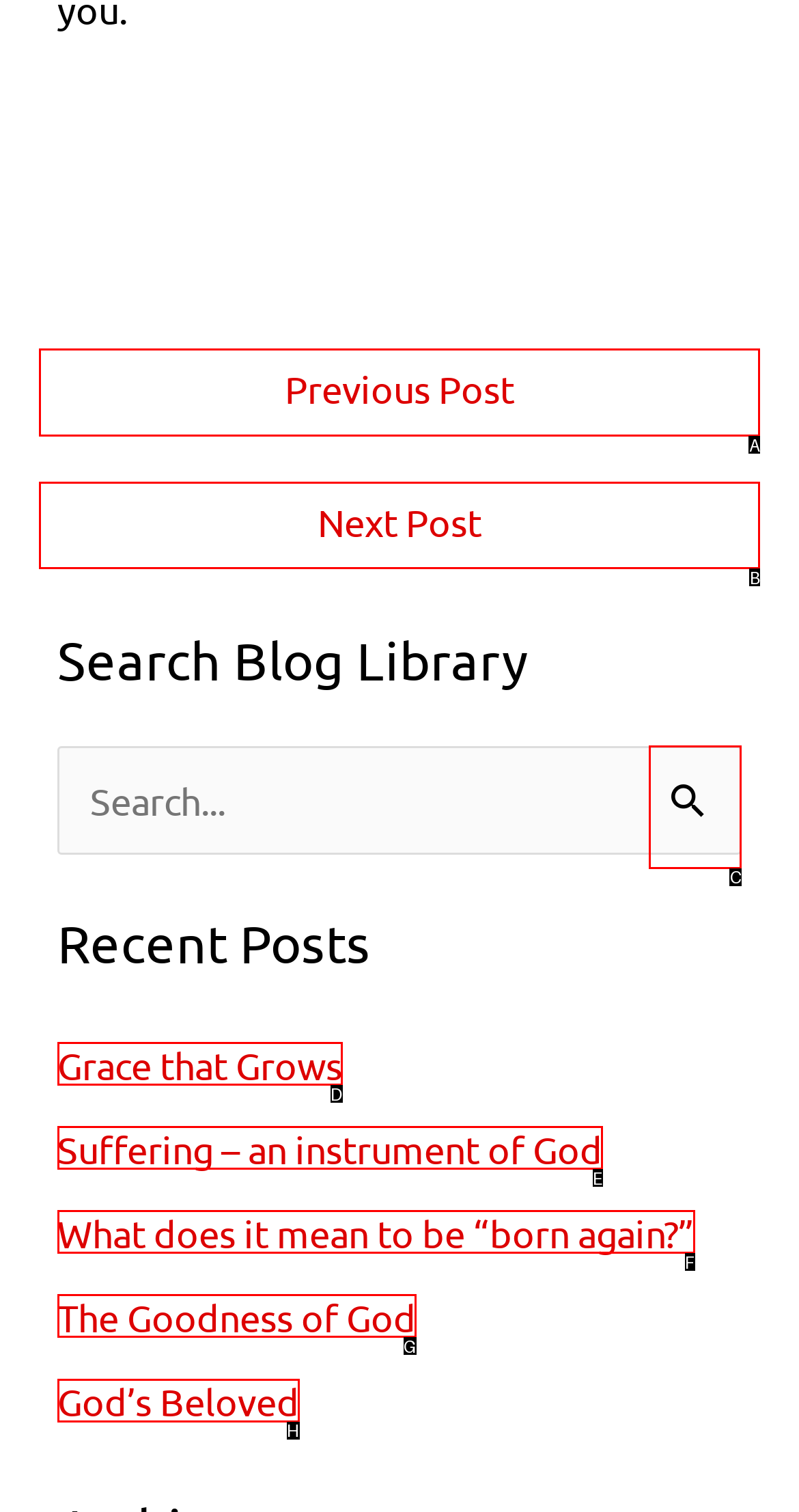Identify the option that corresponds to the description: parent_node: Search for: value="Search". Provide only the letter of the option directly.

C